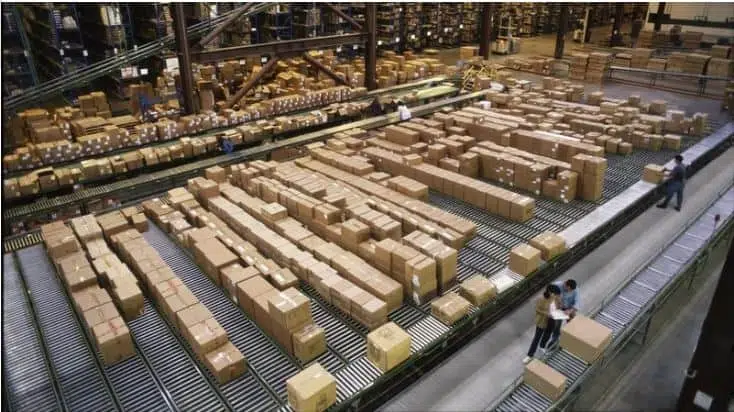What is the purpose of the towering shelves in the warehouse?
Analyze the image and deliver a detailed answer to the question.

The towering shelves in the warehouse are stocked with goods, indicating that their primary purpose is to store and organize inventory, which is essential for supporting a thriving e-commerce environment.